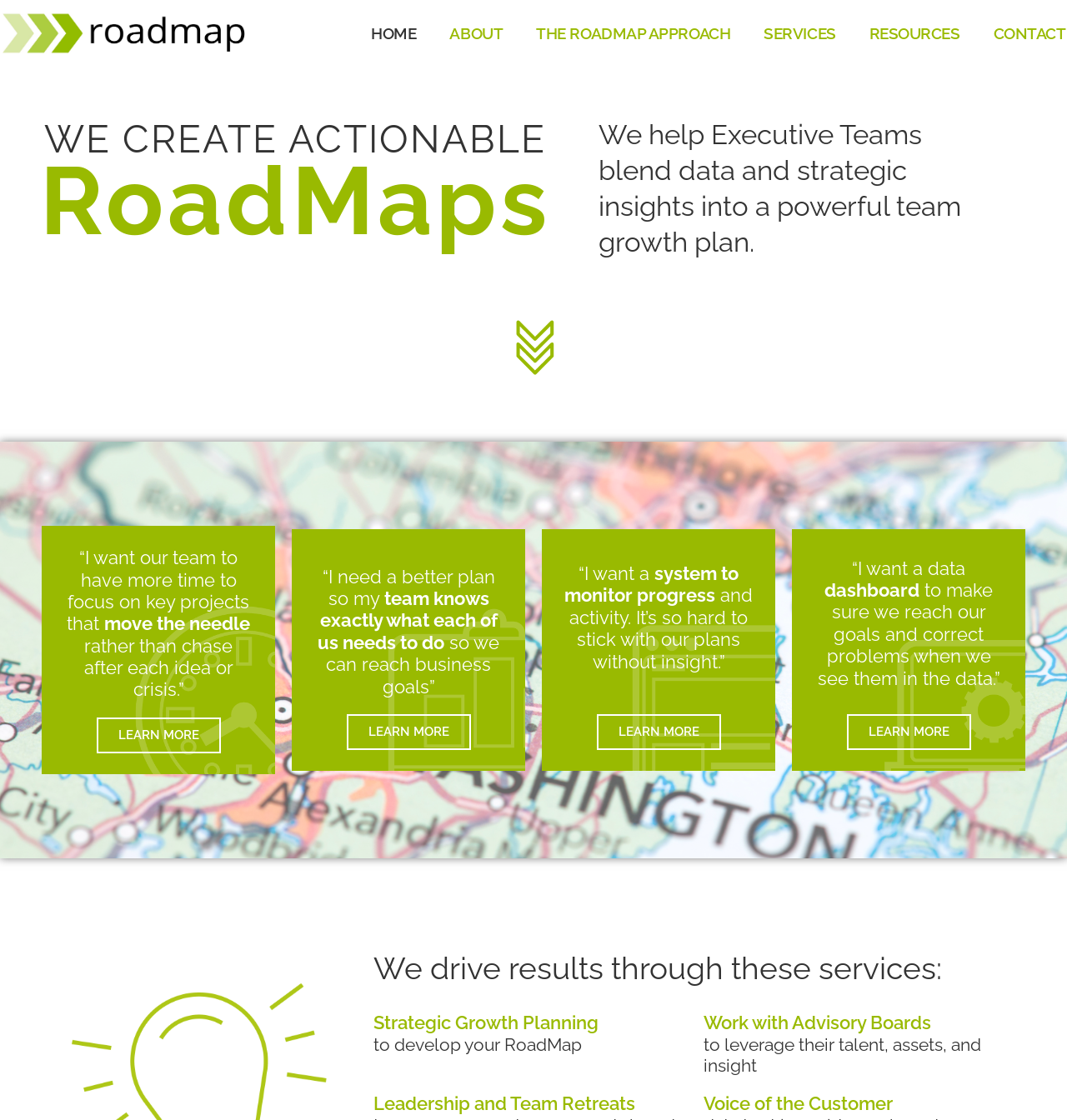What is the theme of the quotes on the webpage?
Please give a well-detailed answer to the question.

The quotes on the webpage, such as 'I want our team to have more time to focus on key projects...' and 'I need a better plan so my team knows exactly what each of us needs to do...', suggest that the theme is business challenges and the need for effective planning and strategy.